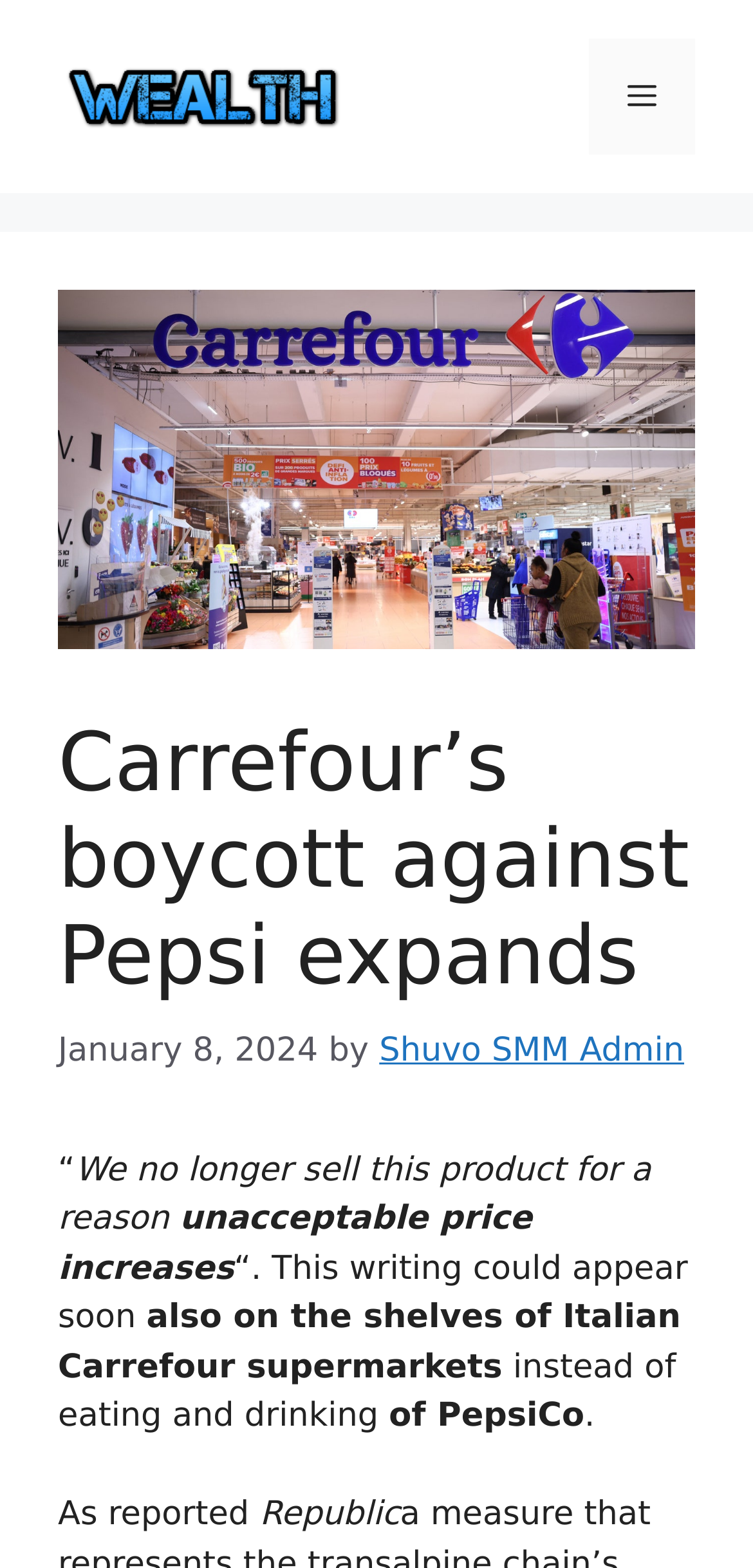Please determine and provide the text content of the webpage's heading.

Carrefour’s boycott against Pepsi expands